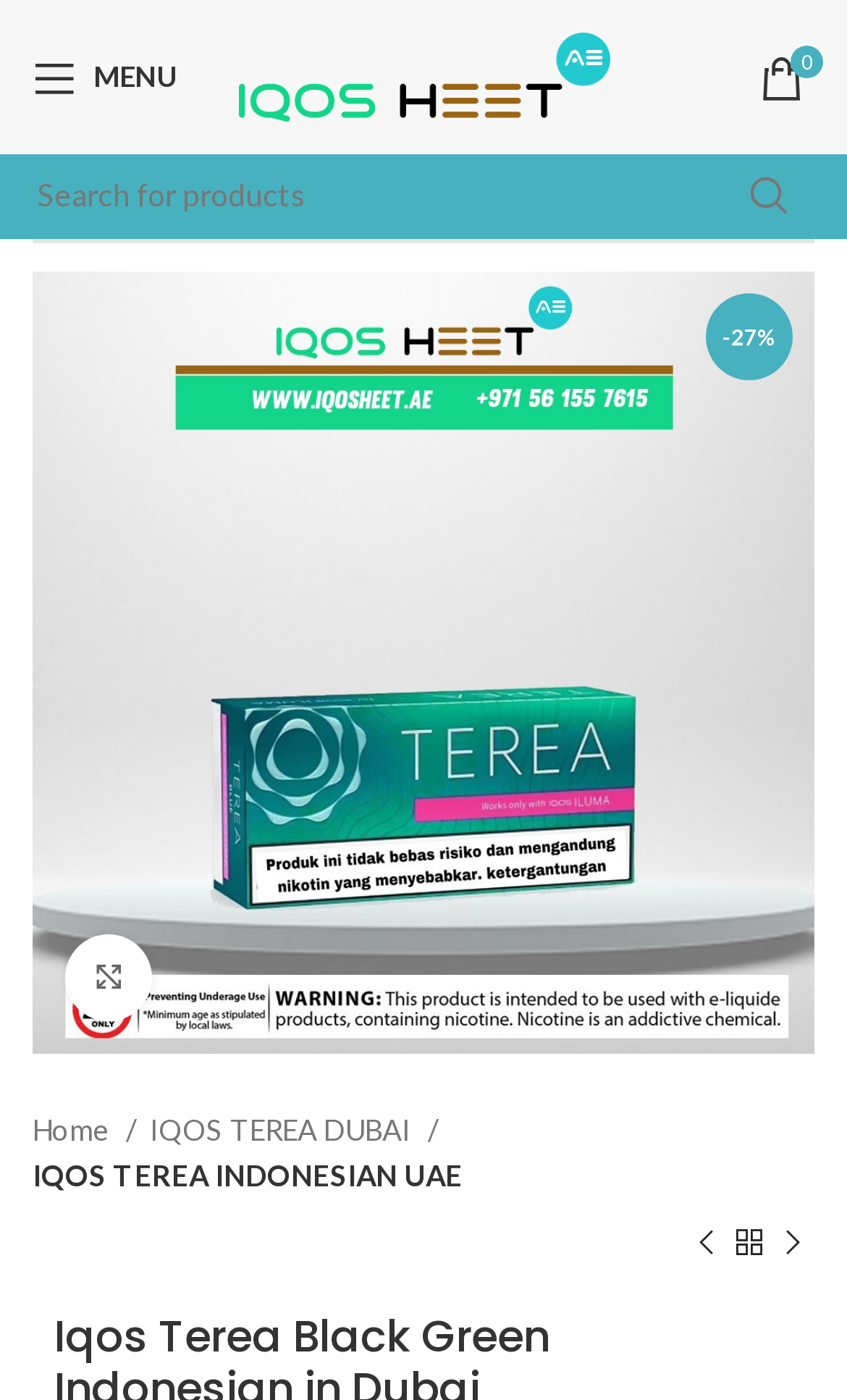How many sticks are in a pack?
Please give a detailed answer to the question using the information shown in the image.

I found the quantity of sticks per pack by analyzing the webpage structure and found the figure element containing the product image, and then looked at the surrounding elements to find the relevant information, which is the quantity of 20 sticks per pack.